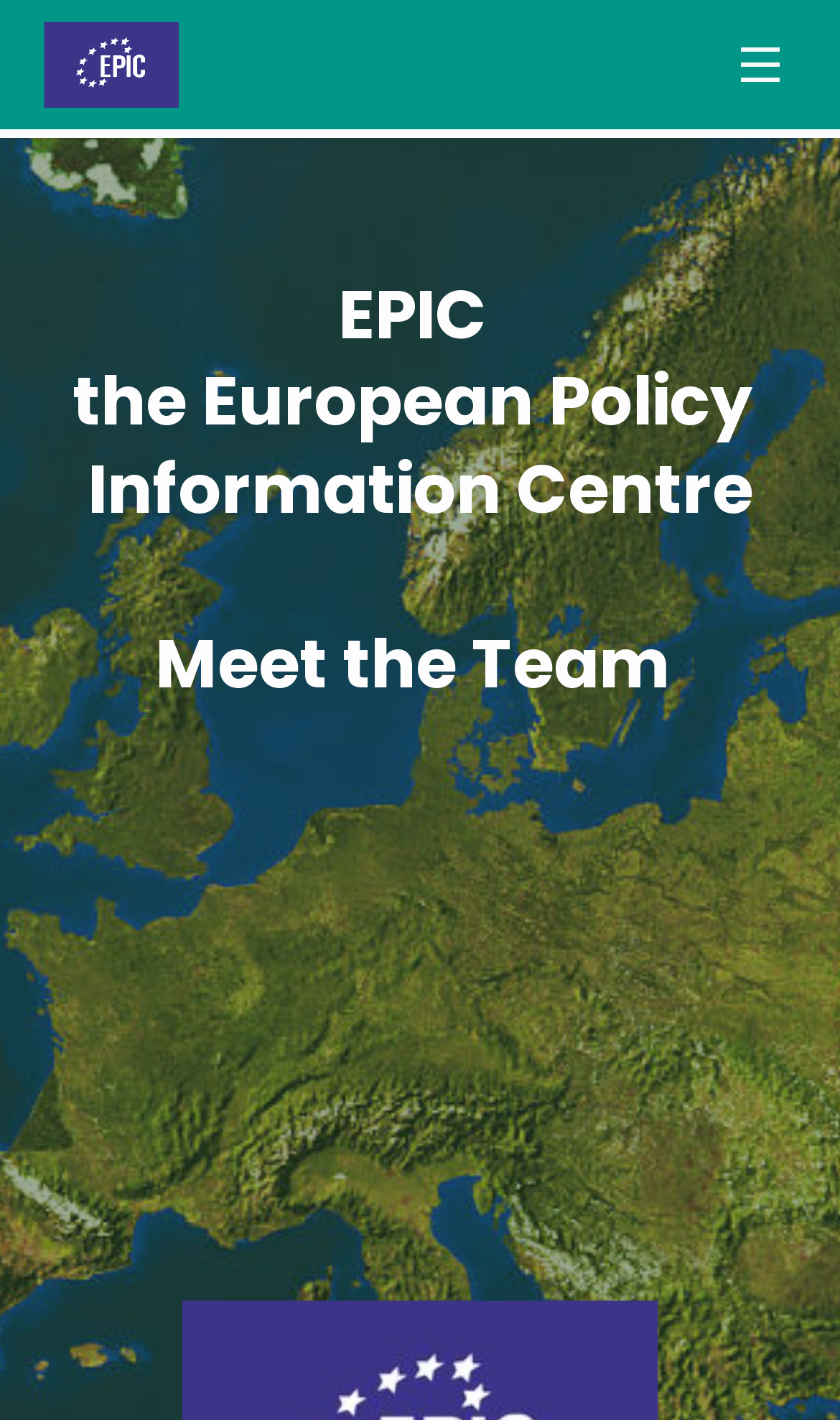How many empty lines are present in the third heading?
Please interpret the details in the image and answer the question thoroughly.

I analyzed the StaticText element within the third heading and found that it contains three newline characters, indicating that there are three empty lines present in the third heading.